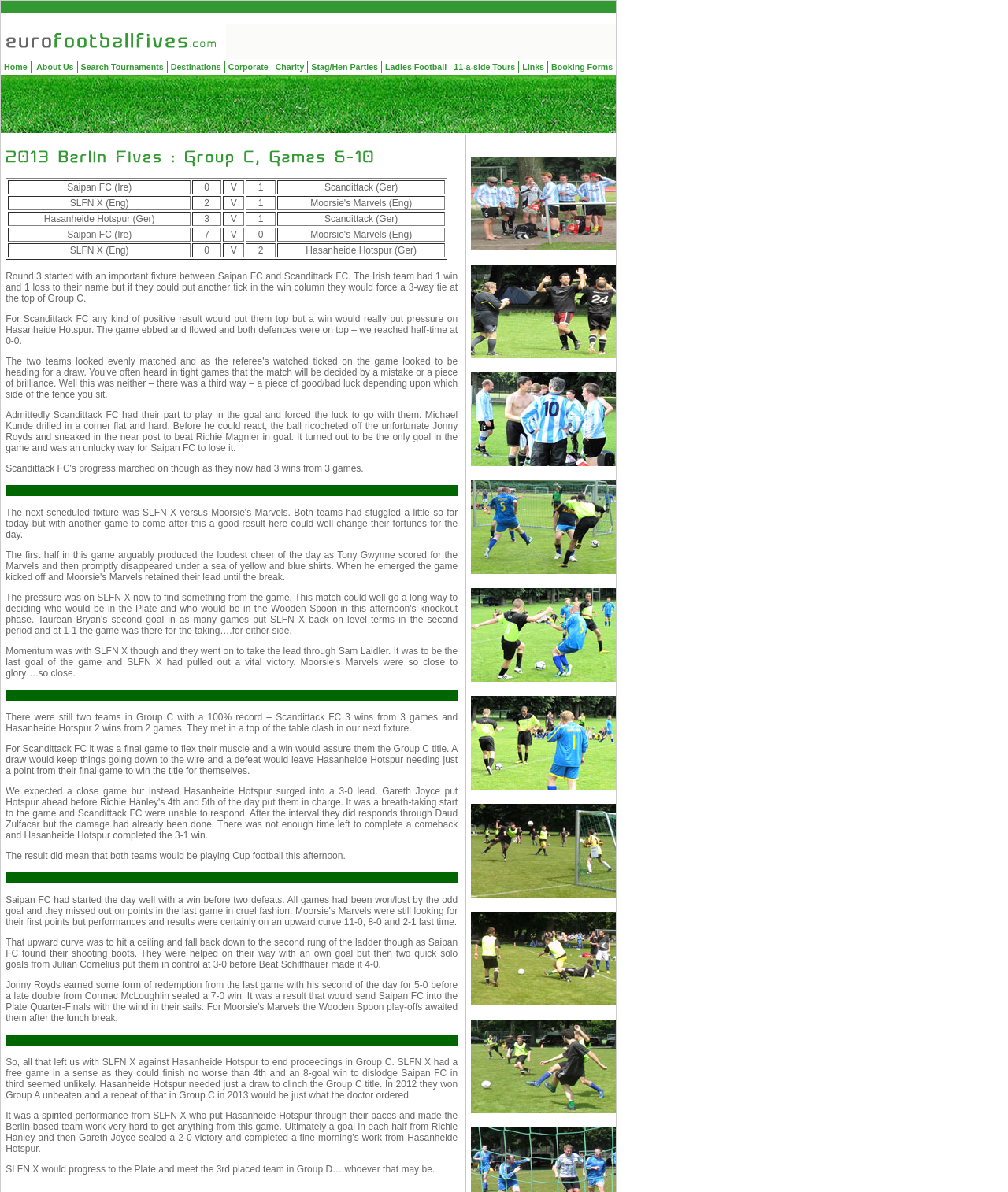Please pinpoint the bounding box coordinates for the region I should click to adhere to this instruction: "visit Entertainment page".

None